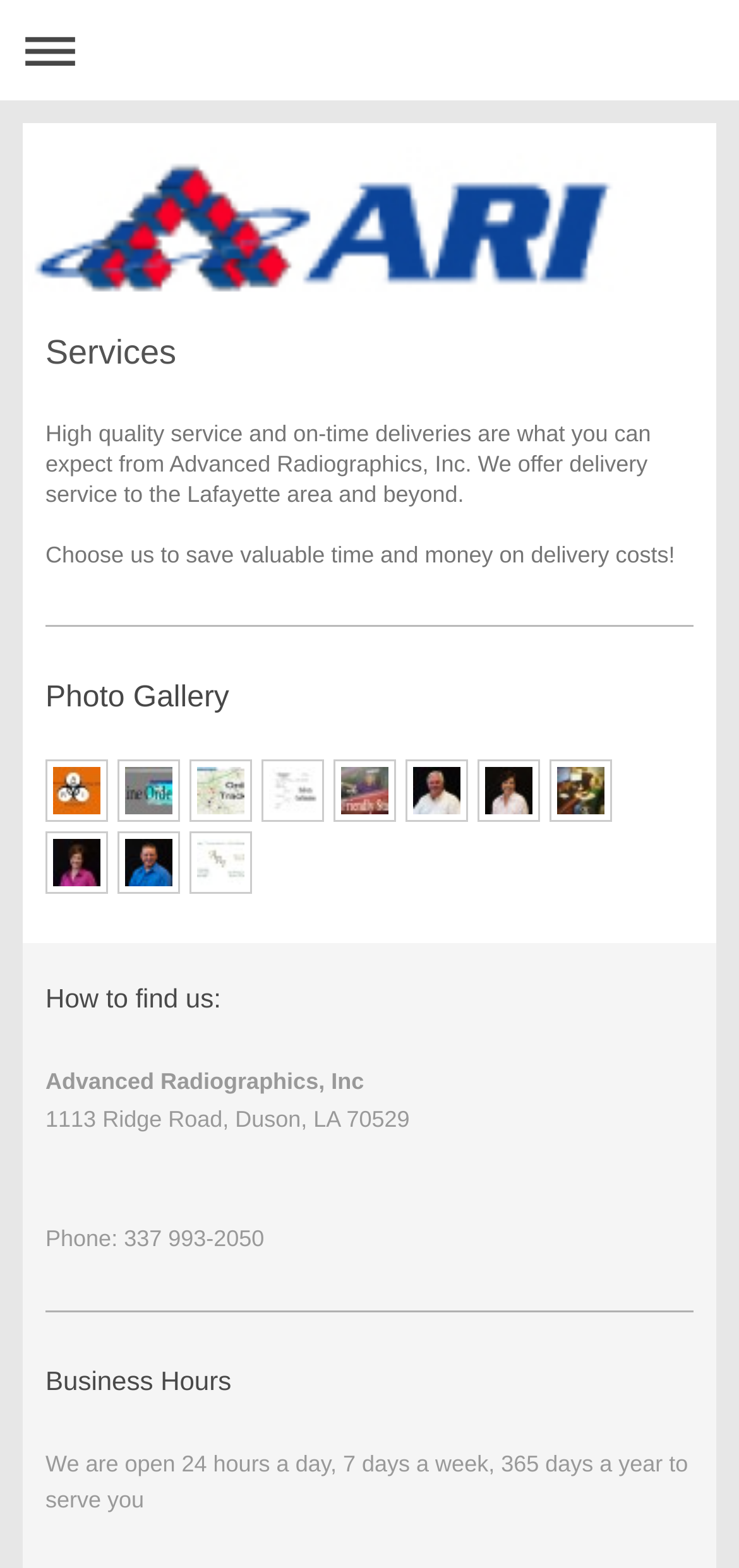Can you give a comprehensive explanation to the question given the content of the image?
What is the phone number of Advanced Radiographics, Inc?

I found the phone number by looking at the 'How to find us:' section, where it lists the phone number as 337 993-2050.